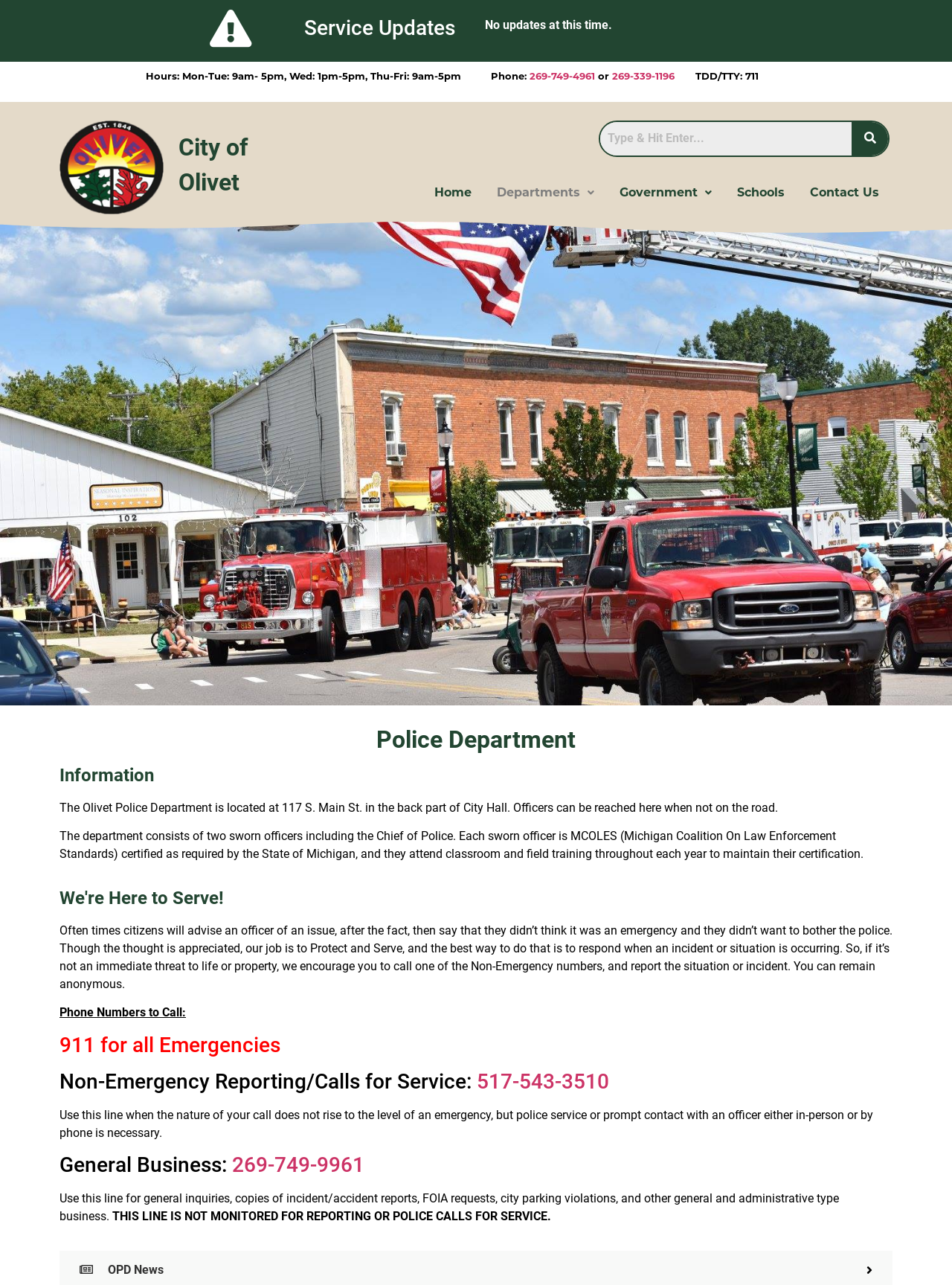Identify the bounding box coordinates of the area that should be clicked in order to complete the given instruction: "Search for something". The bounding box coordinates should be four float numbers between 0 and 1, i.e., [left, top, right, bottom].

[0.629, 0.094, 0.934, 0.122]